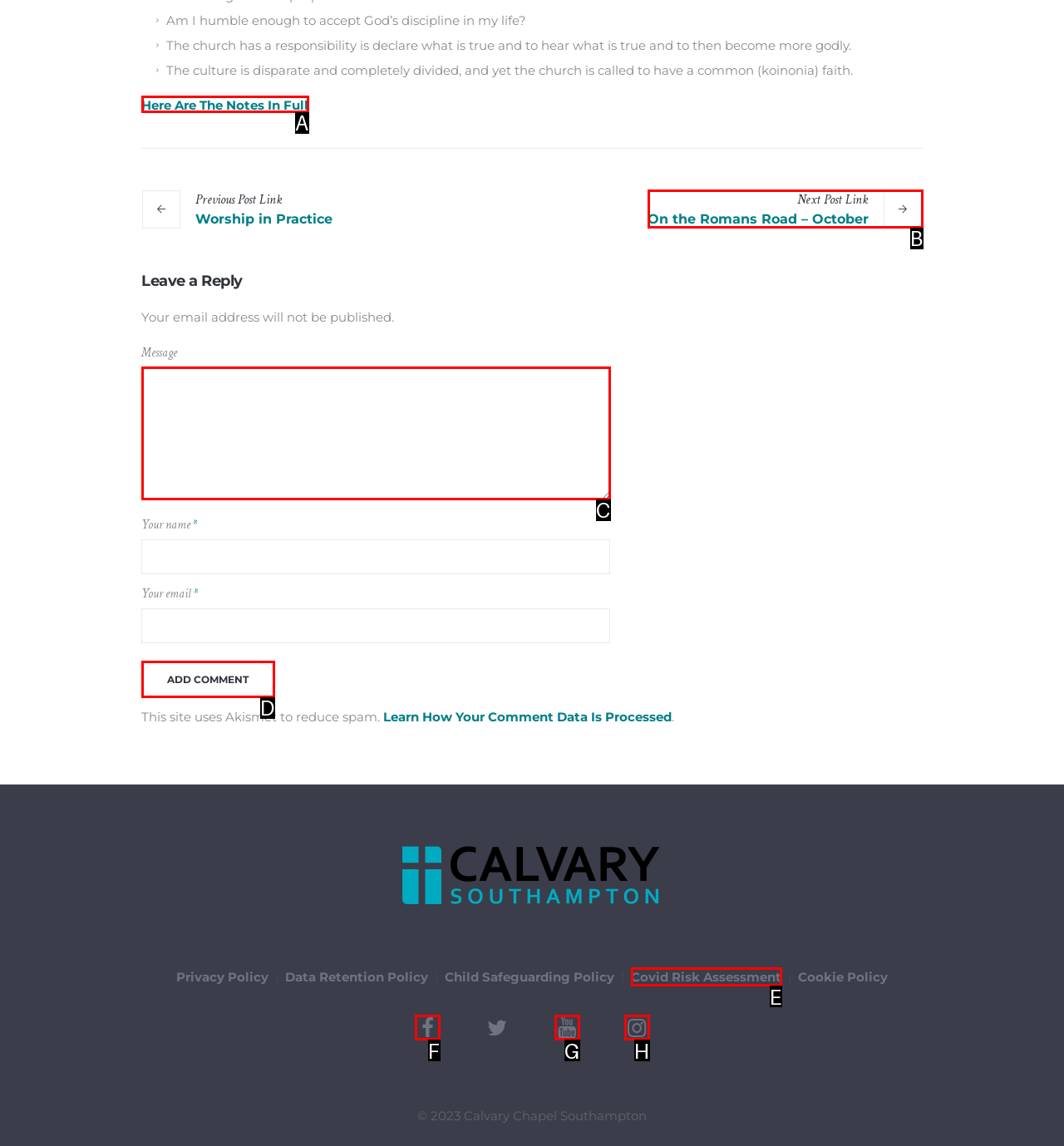Tell me the letter of the UI element to click in order to accomplish the following task: Learn more about Bob Buco's experience
Answer with the letter of the chosen option from the given choices directly.

None